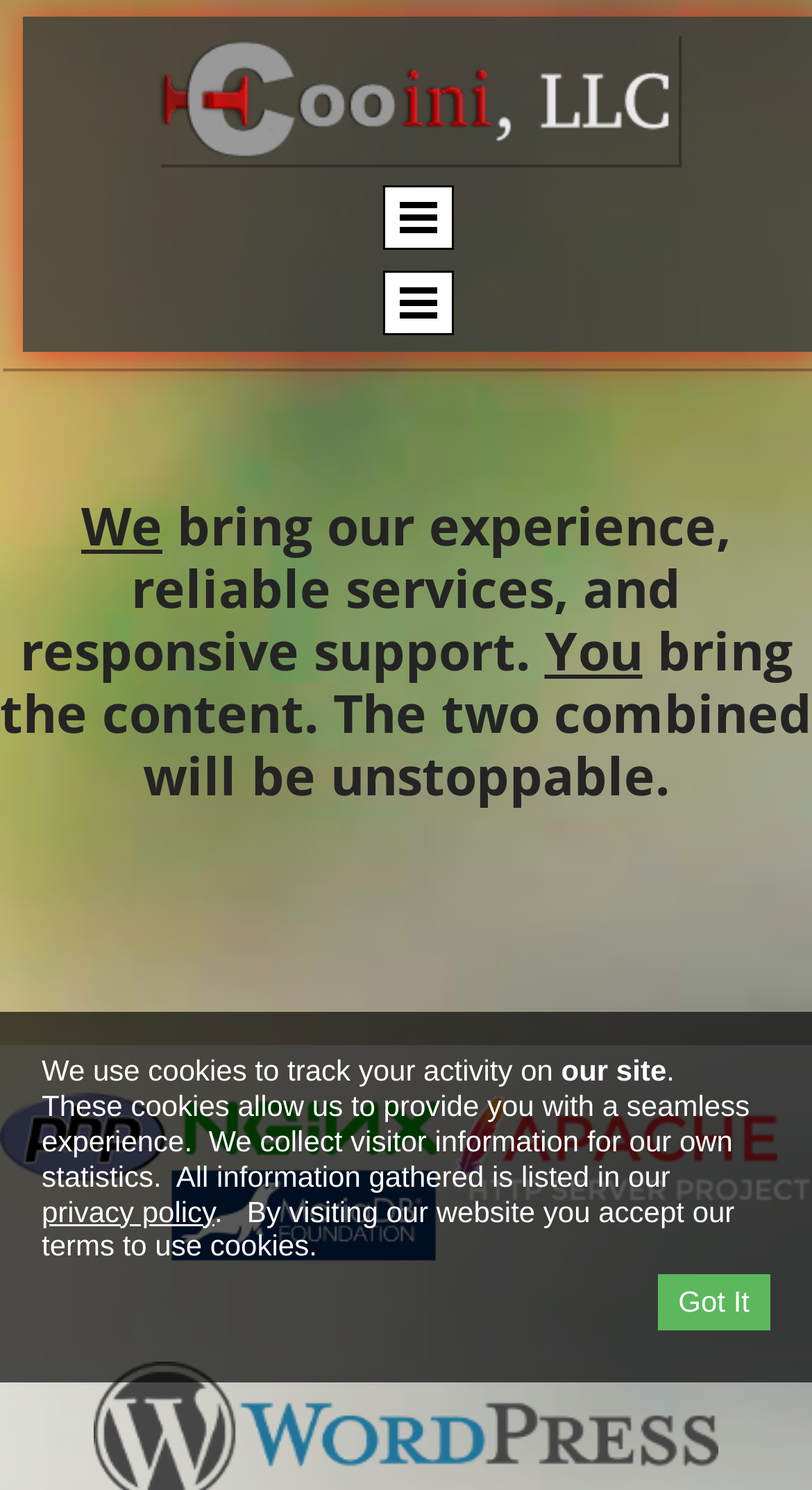What is the theme of the services provided by the company?
Could you please answer the question thoroughly and with as much detail as possible?

The theme of the services provided by the company is inferred from the overall structure and content of the webpage, which suggests that the company provides web hosting and internet solutions, including shared hosting, dedicated servers, and private clouds.